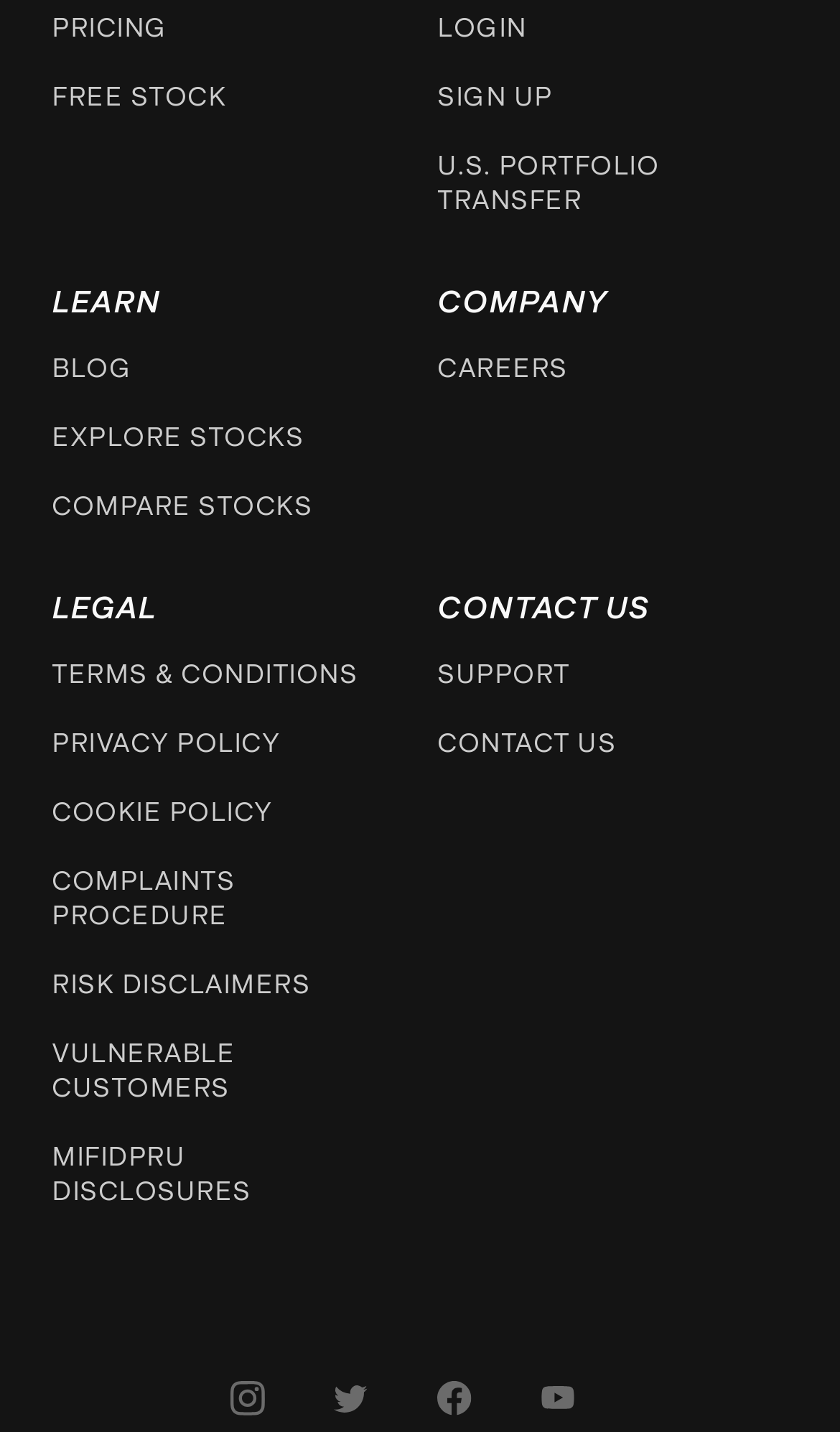From the webpage screenshot, identify the region described by Login. Provide the bounding box coordinates as (top-left x, top-left y, bottom-right x, bottom-right y), with each value being a floating point number between 0 and 1.

[0.521, 0.007, 0.627, 0.031]